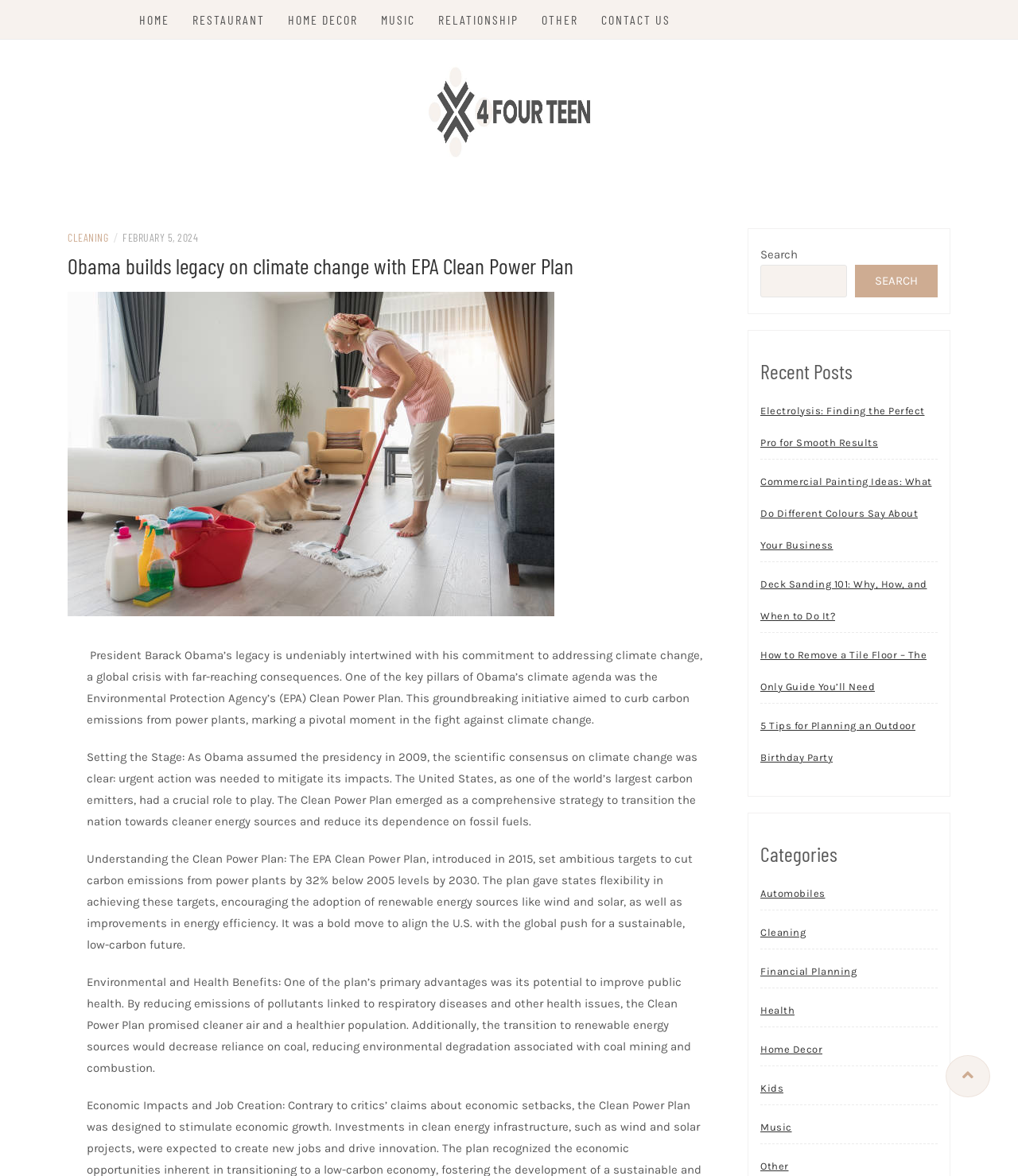Please determine the bounding box coordinates of the element's region to click in order to carry out the following instruction: "Click on the 'HOME' link". The coordinates should be four float numbers between 0 and 1, i.e., [left, top, right, bottom].

[0.137, 0.0, 0.166, 0.034]